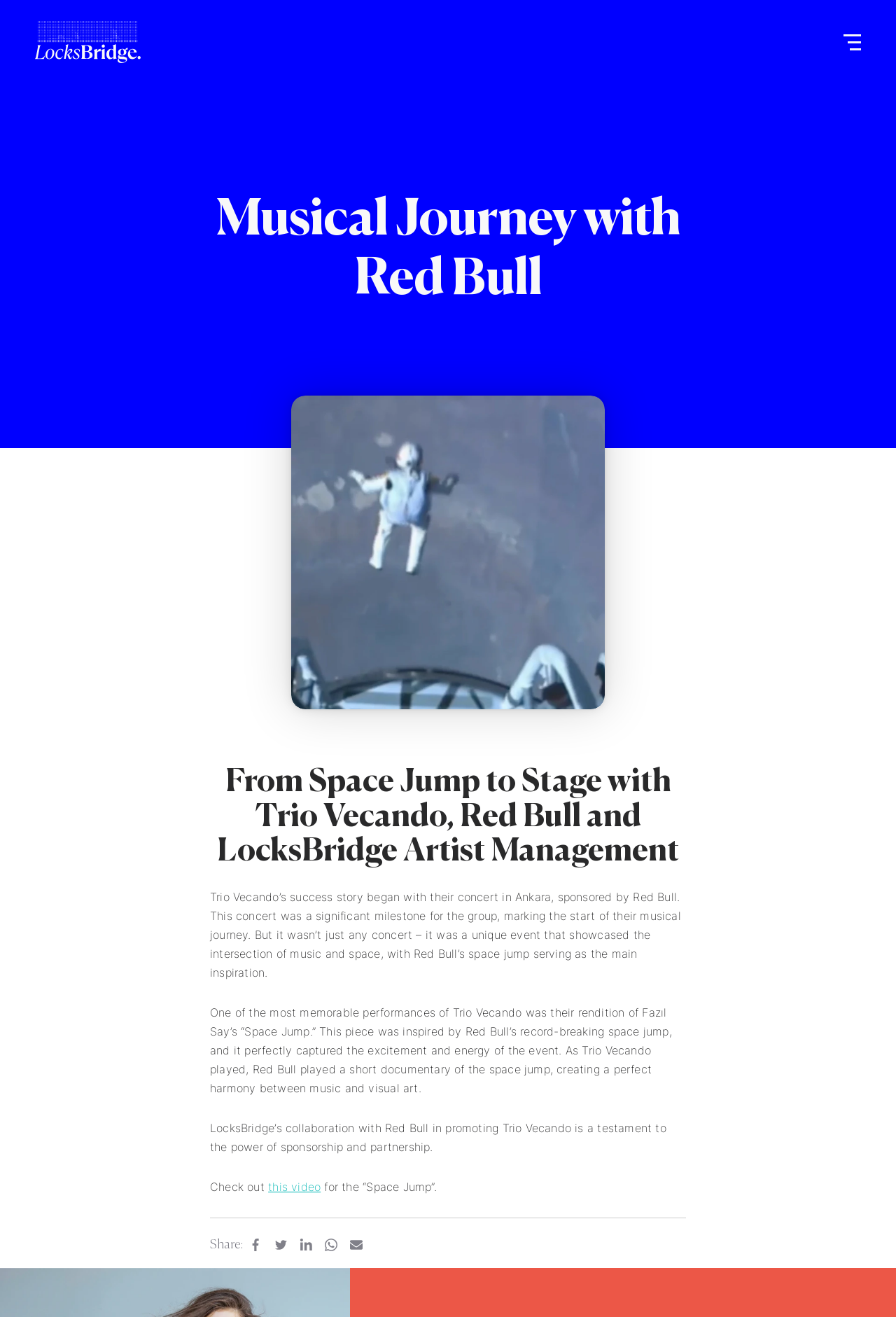Please locate and generate the primary heading on this webpage.

Musical Journey with Red Bull